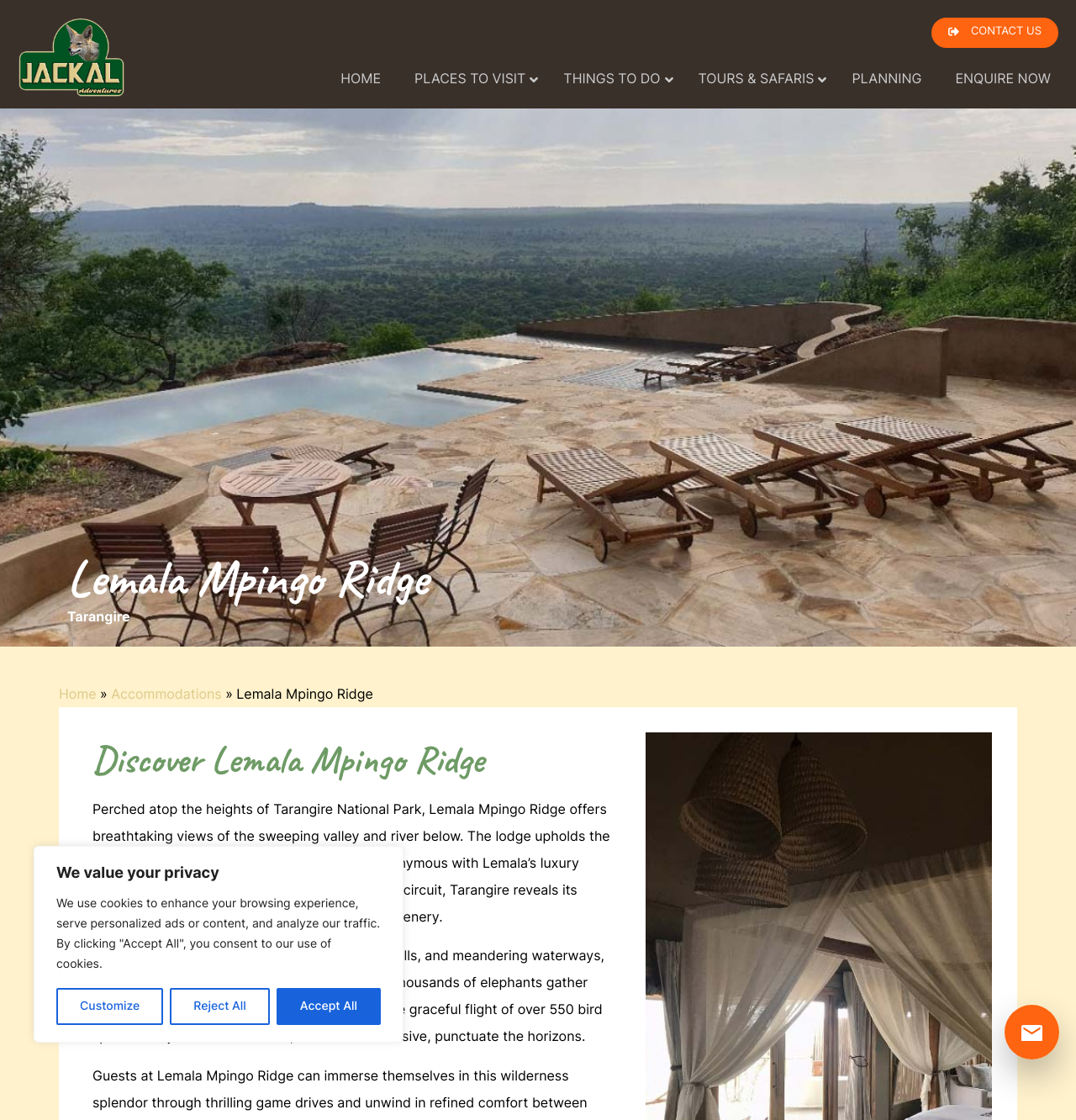Refer to the screenshot and answer the following question in detail:
What is the name of the lodge?

I found the answer by looking at the heading element with the text 'Lemala Mpingo Ridge' and also the StaticText element with the same text, which is located below the heading 'Discover Lemala Mpingo Ridge'.